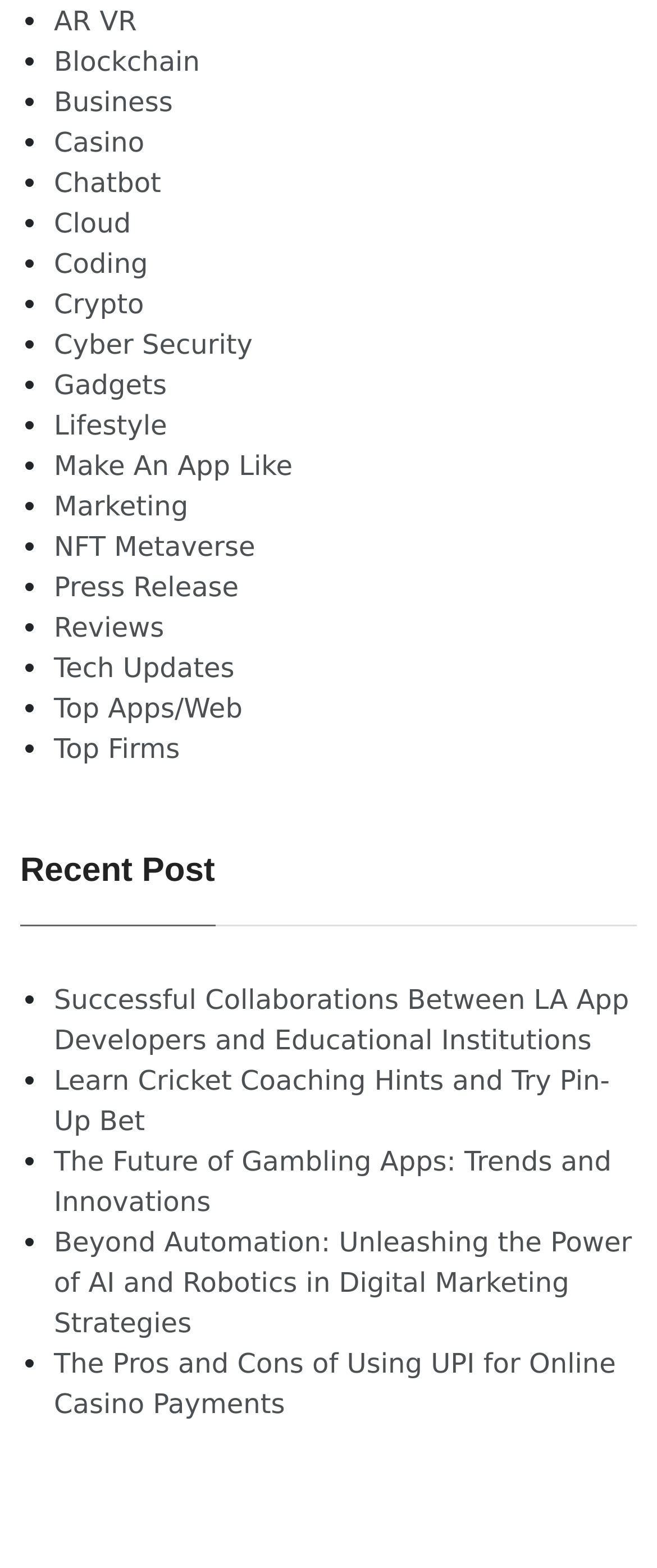How many links are there in the 'Recent Post' section?
Based on the image, answer the question with as much detail as possible.

By counting the list markers and links in the 'Recent Post' section, I can see that there are 5 links in total.